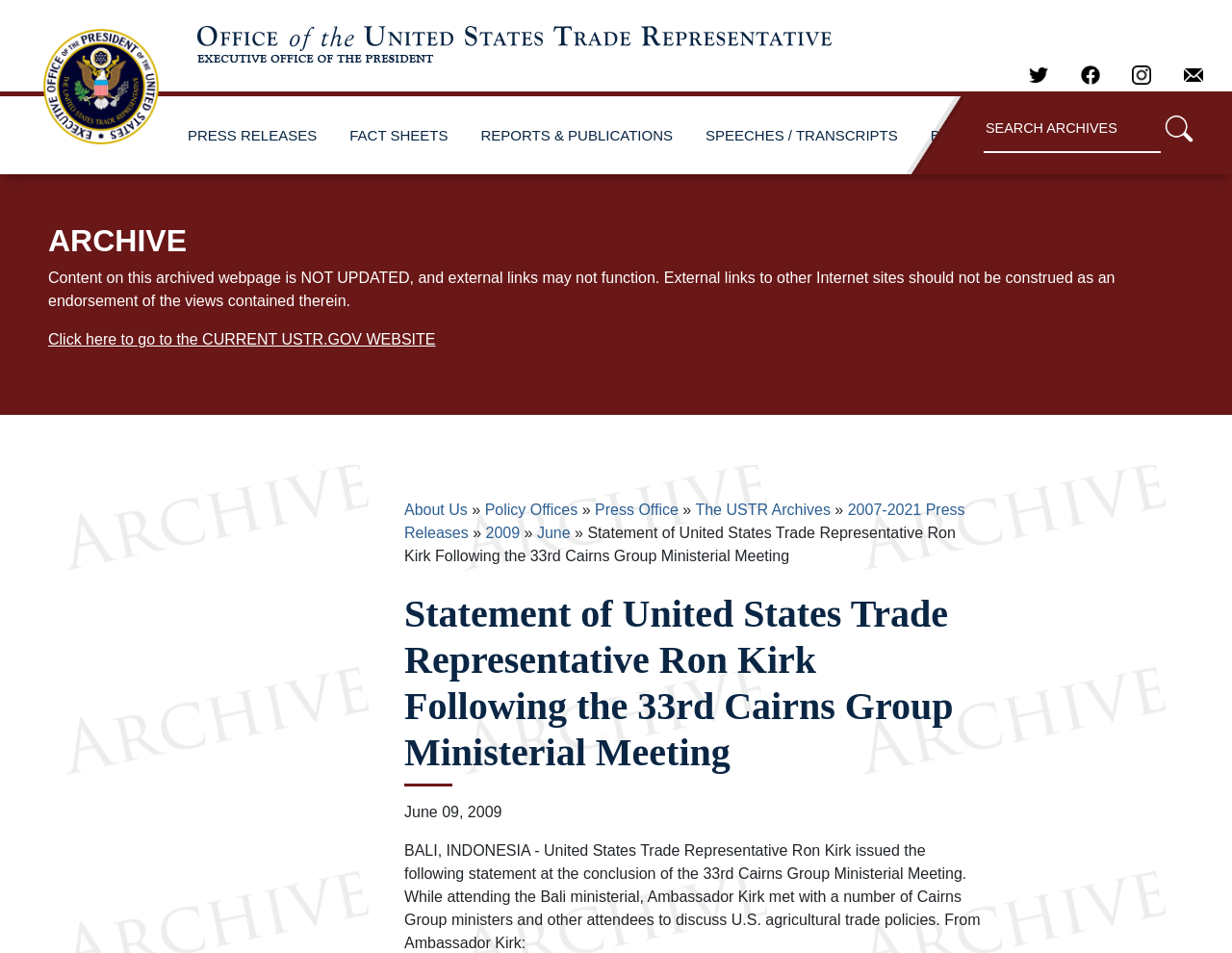Carefully examine the image and provide an in-depth answer to the question: What is the purpose of the search box?

The search box is located at the top right corner of the webpage, and its purpose is to allow users to search through the content of the website, as indicated by the placeholder text 'Search through site content'.